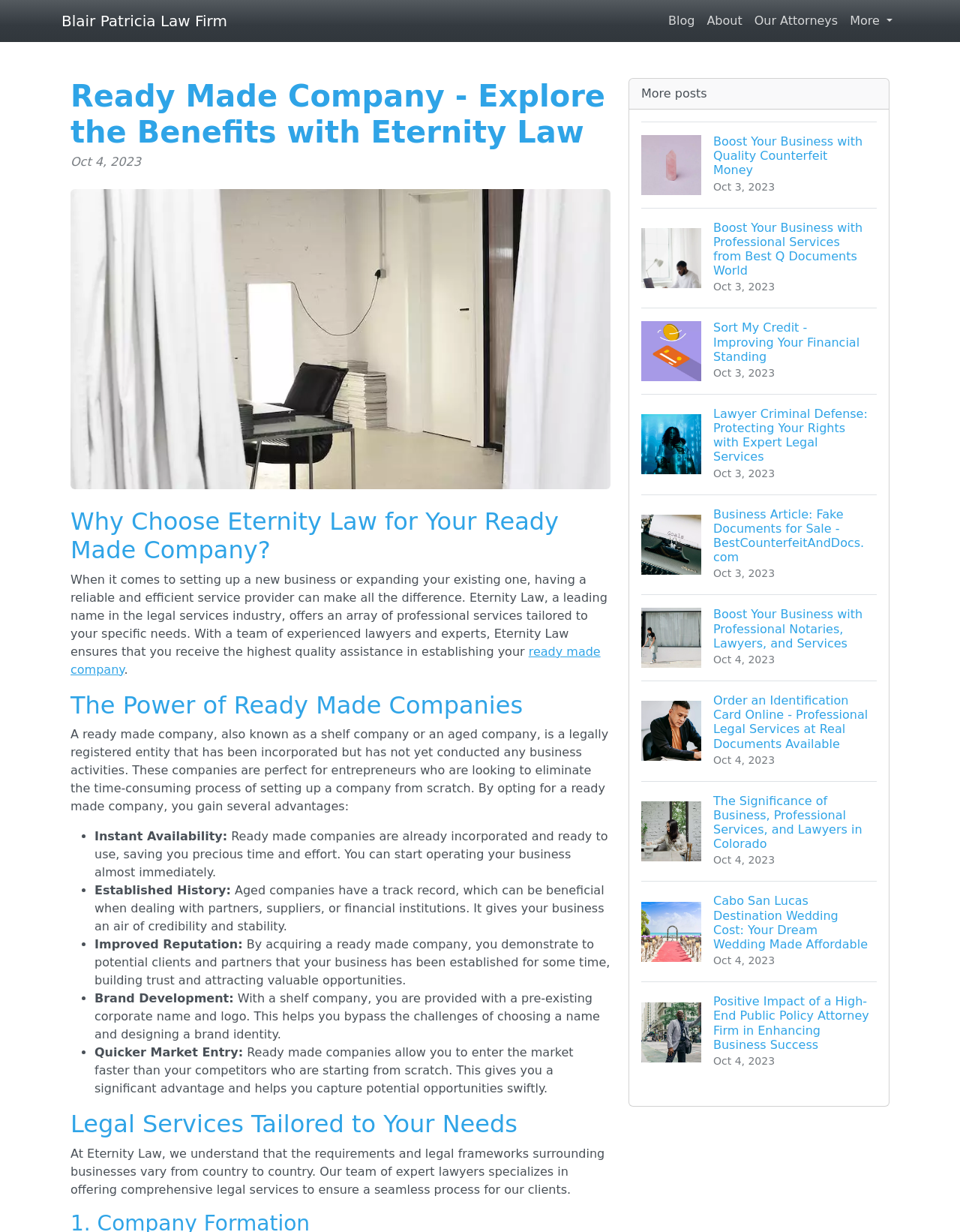Please use the details from the image to answer the following question comprehensively:
What type of services does Eternity Law provide?

Eternity Law provides legal services tailored to the needs of its clients, including comprehensive legal assistance for businesses. The webpage mentions that the team of expert lawyers at Eternity Law specializes in offering professional services to ensure a seamless process for clients.